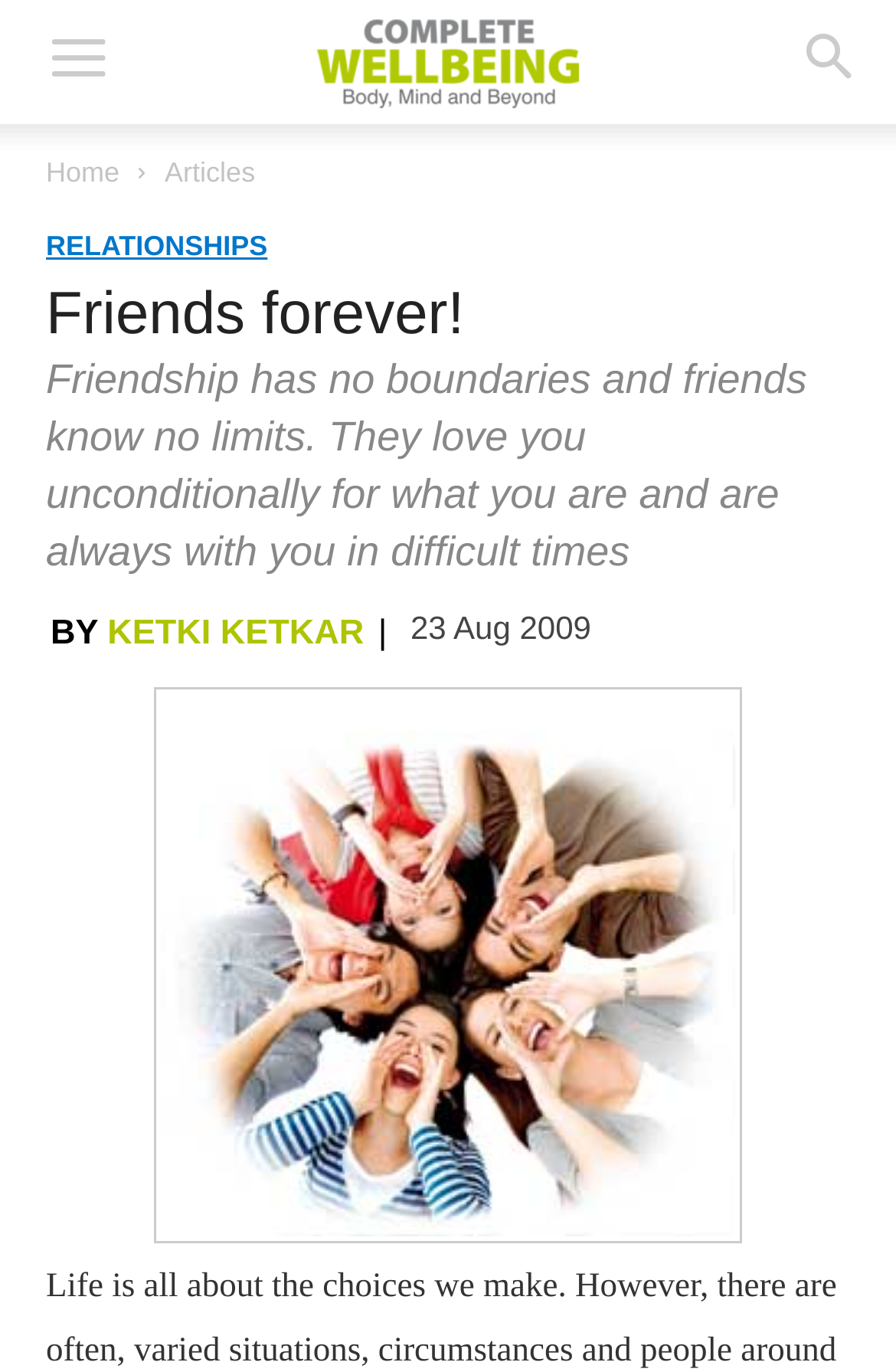What is the author of this article?
Give a one-word or short phrase answer based on the image.

KETKI KETKAR